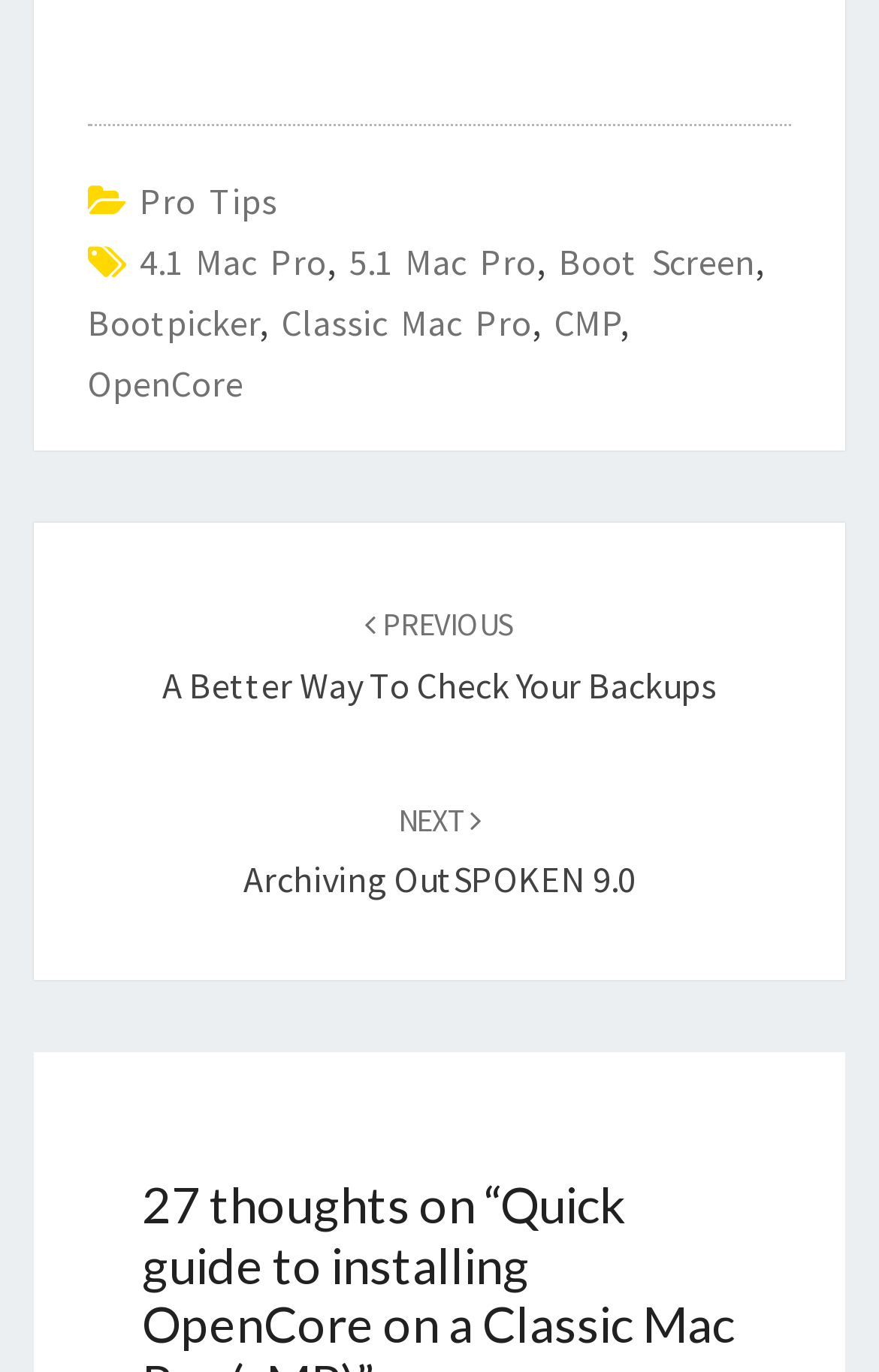Using the webpage screenshot, locate the HTML element that fits the following description and provide its bounding box: "NEXT Archiving outSPOKEN 9.0".

[0.277, 0.579, 0.723, 0.657]